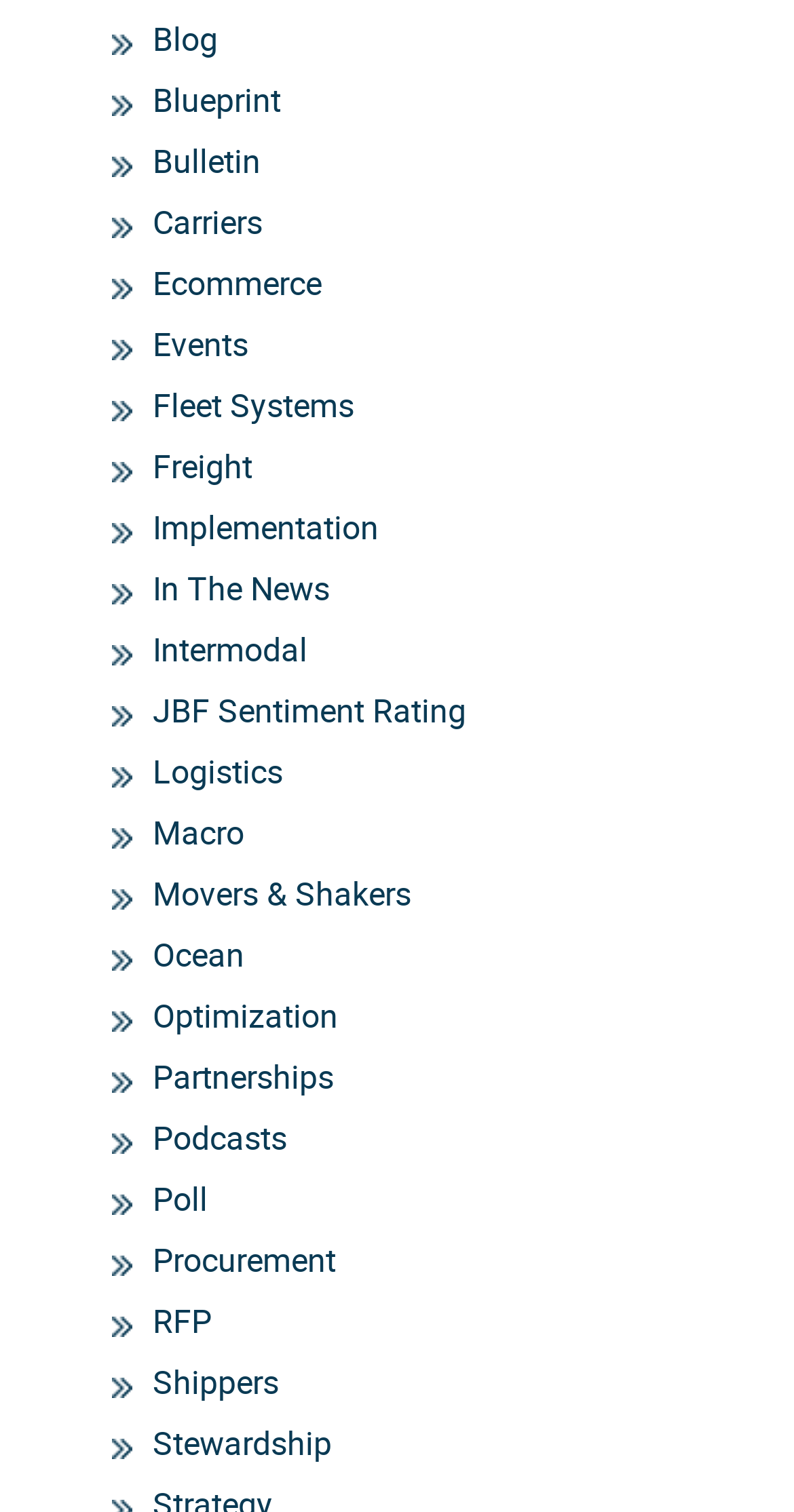Please find the bounding box for the following UI element description. Provide the coordinates in (top-left x, top-left y, bottom-right x, bottom-right y) format, with values between 0 and 1: Go to Top

None